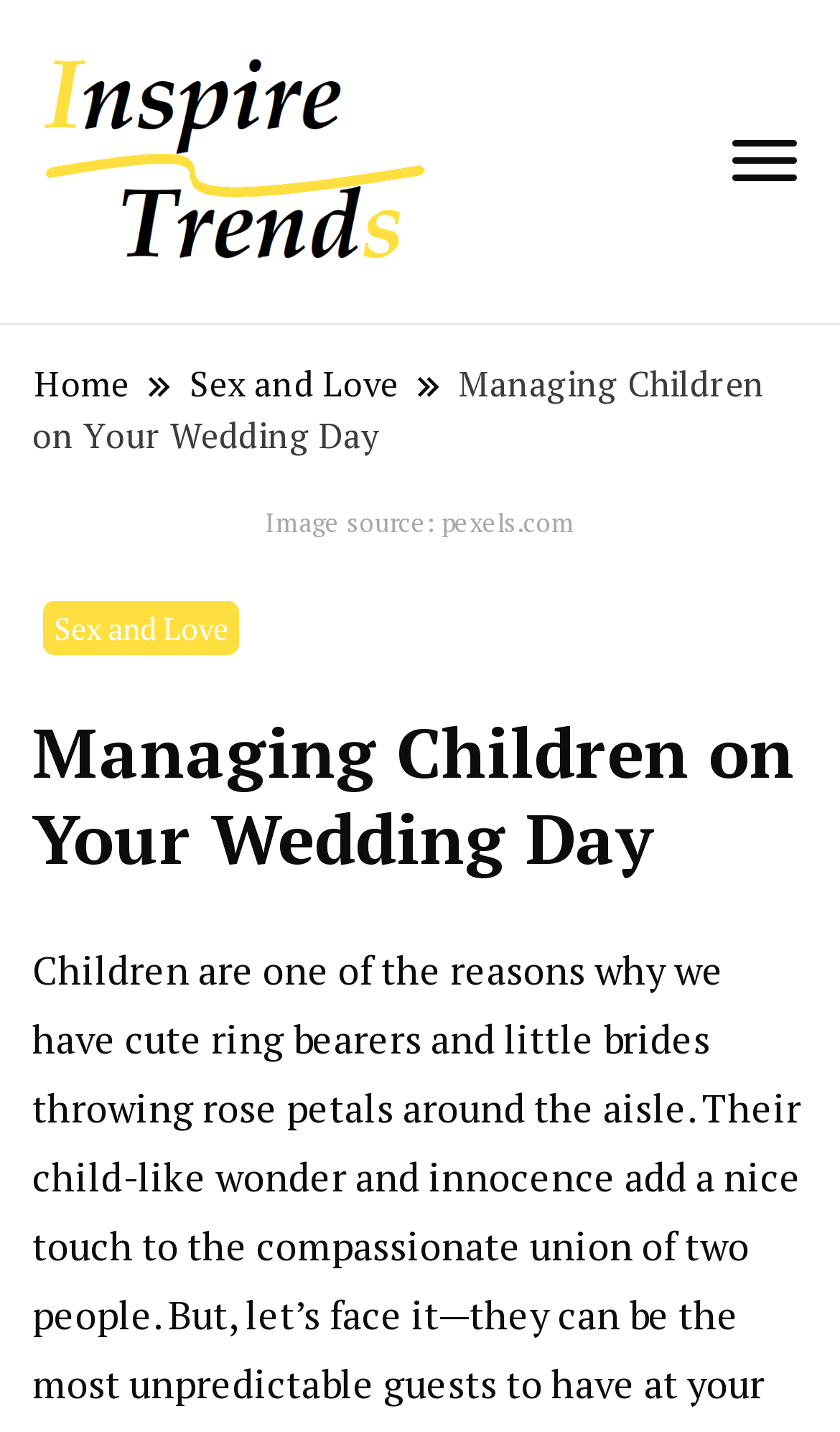Give a detailed account of the webpage.

The webpage is about managing children on a wedding day, with a focus on the joys they bring to the celebration. At the top left corner, there is a logo of "inspiretrends.com" with a link to the website's homepage. Next to the logo, there is a link to "Inspire Trends" and a button with no text. 

On the top navigation bar, there are links to "Home" and "Sex and Love" categories, separated by breadcrumb icons. The current page's title, "Managing Children on Your Wedding Day", is also displayed on the navigation bar.

Below the navigation bar, there is an image with a figcaption that credits the image source as "pexels.com". The main content of the page is headed by a title "Managing Children on Your Wedding Day" in a large font, with a link to the "Sex and Love" category above it.